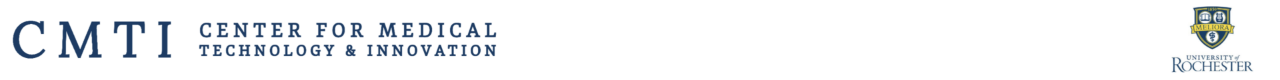Provide a comprehensive description of the image.

The image features the logo and title of the "Center for Medical Technology & Innovation" (CMTI) affiliated with the University of Rochester. The design includes the acronym "CMTI" prominently displayed, followed by the full name of the center in a bold, navy font. To the right, the University of Rochester's emblem is showcased, symbolizing its commitment to advancing medical technology and innovation. This visual representation emphasizes the center's role in fostering research and development within the medical field, highlighting its connection to the esteemed university.